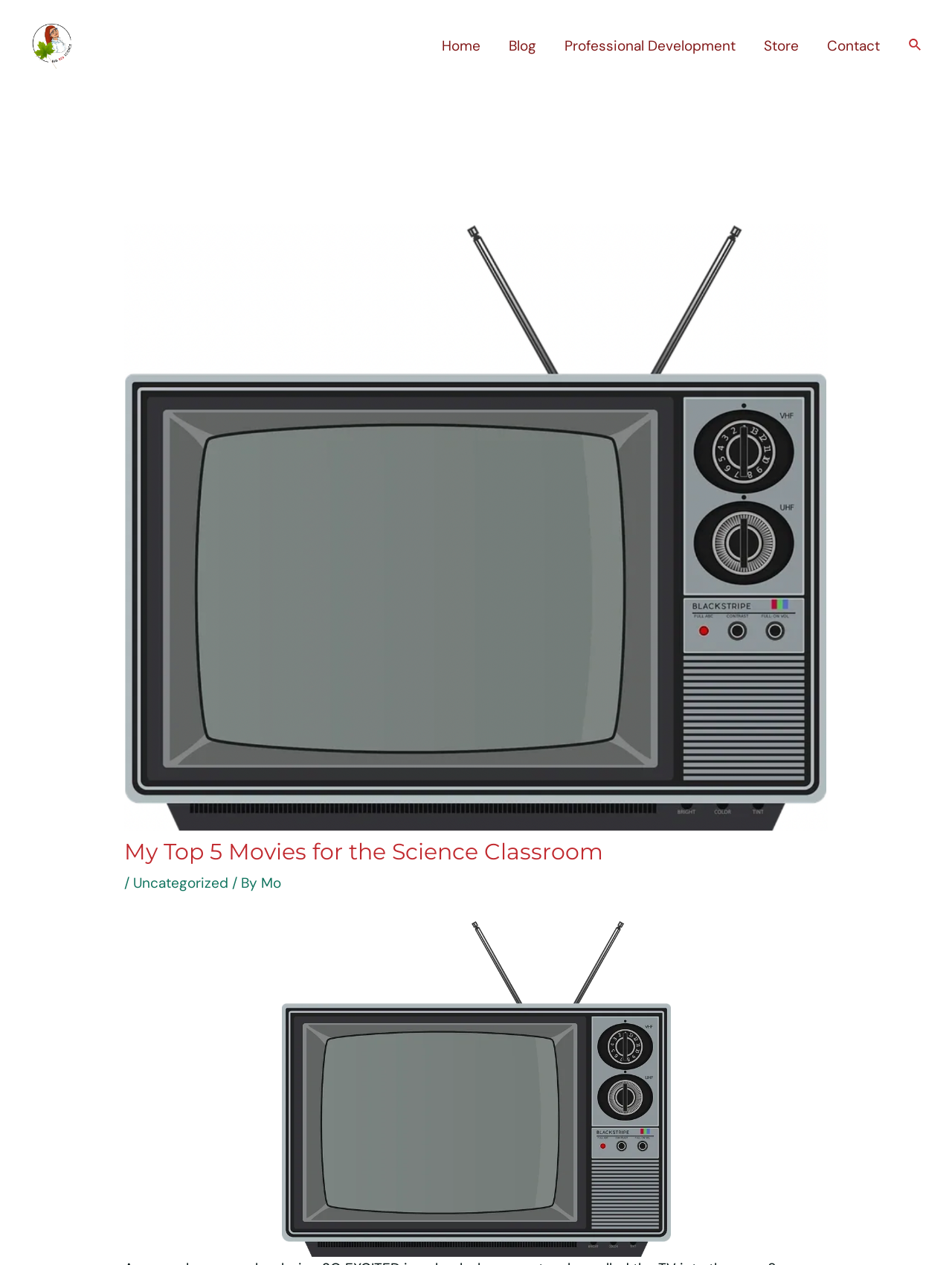Answer the question using only a single word or phrase: 
Is there a search function on the webpage?

Yes